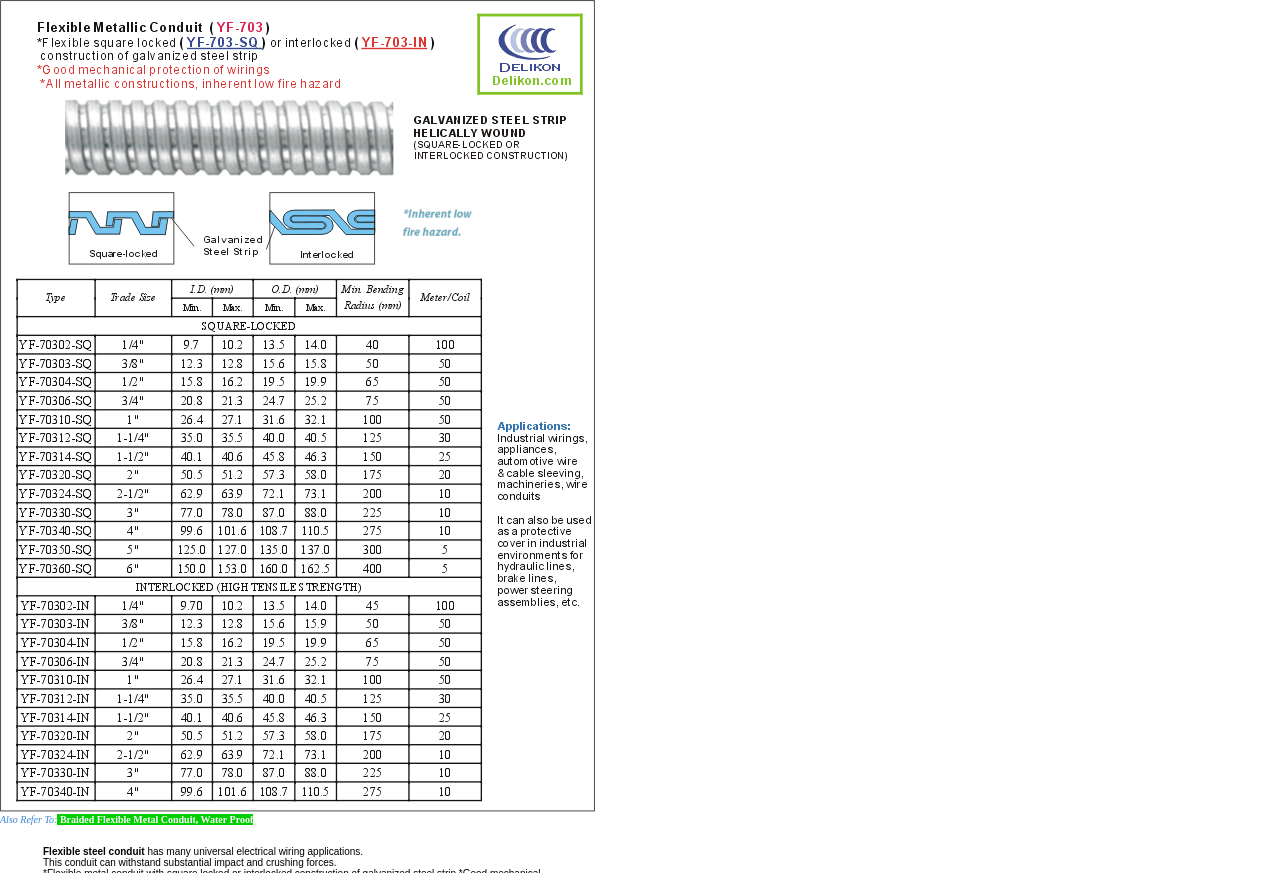What is the product shown in the image?
Answer briefly with a single word or phrase based on the image.

Flexible Steel Conduit